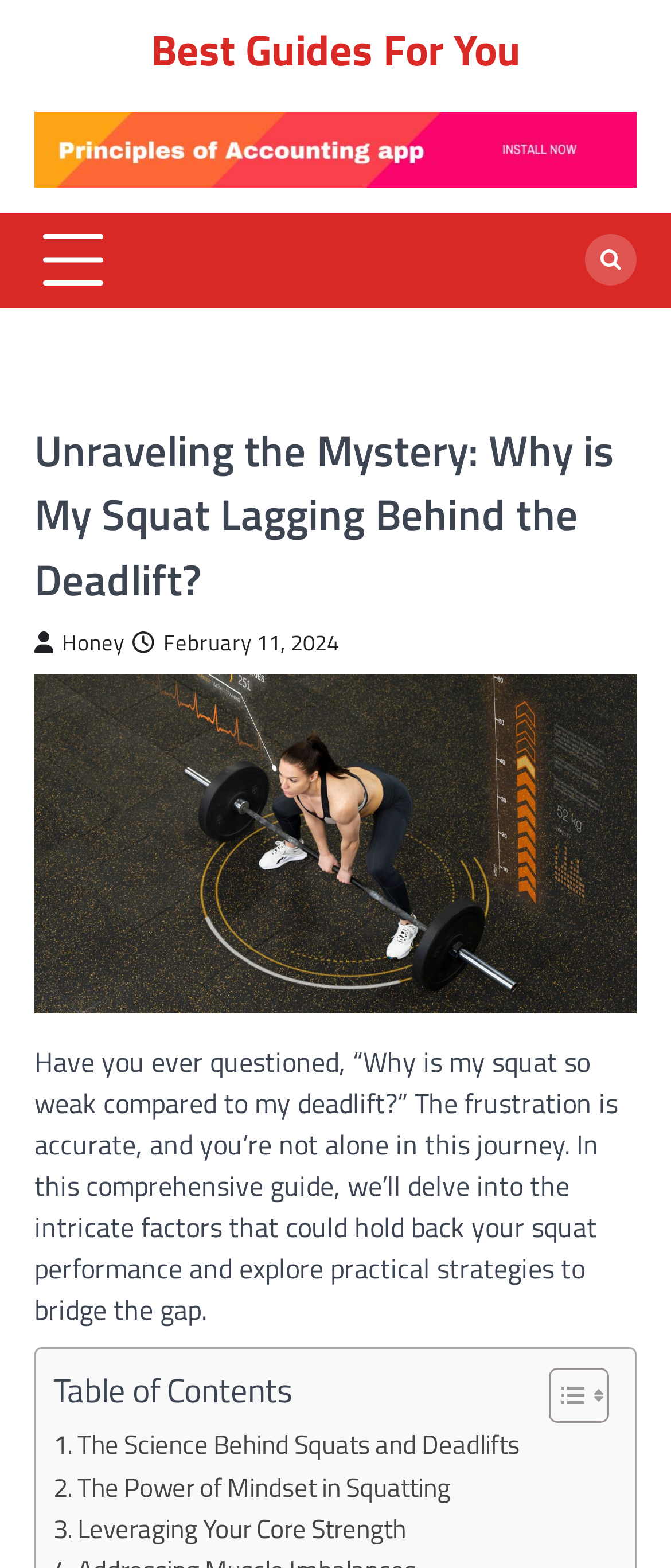Could you determine the bounding box coordinates of the clickable element to complete the instruction: "Expand the menu"? Provide the coordinates as four float numbers between 0 and 1, i.e., [left, top, right, bottom].

[0.064, 0.147, 0.154, 0.185]